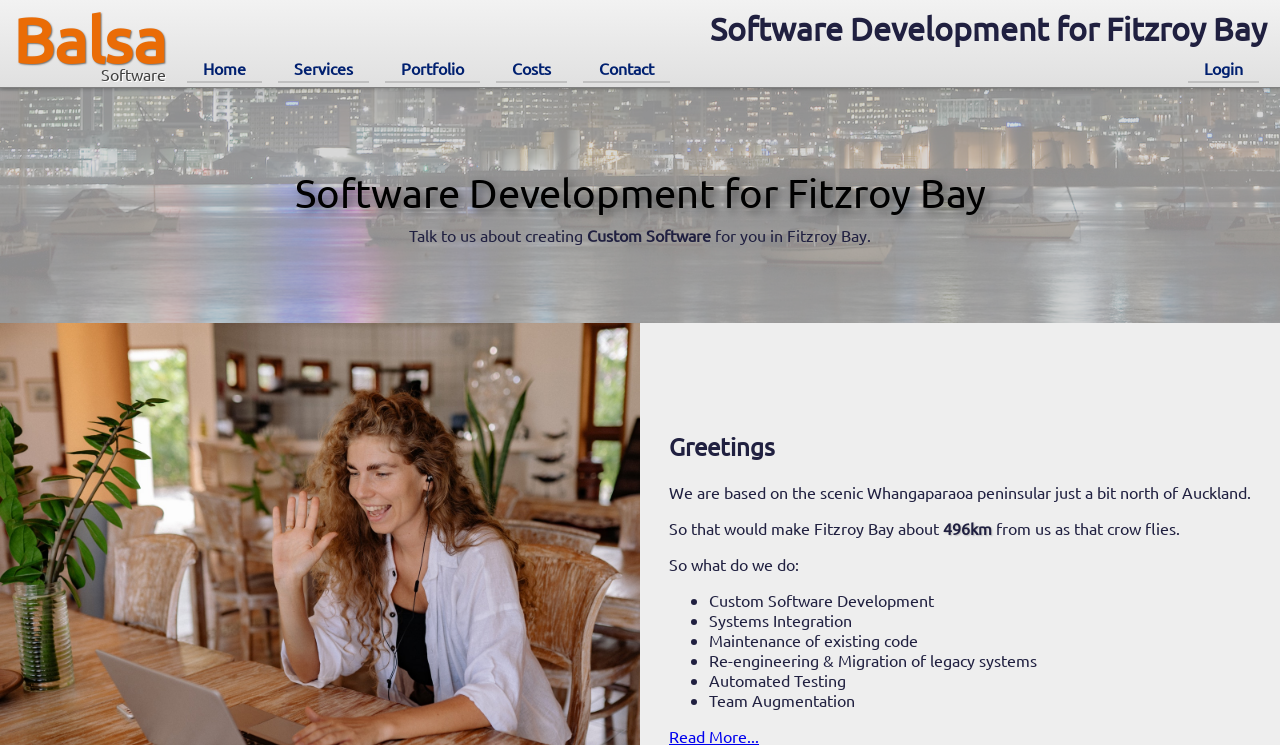Give a one-word or one-phrase response to the question: 
How many links are in the navigation menu?

6